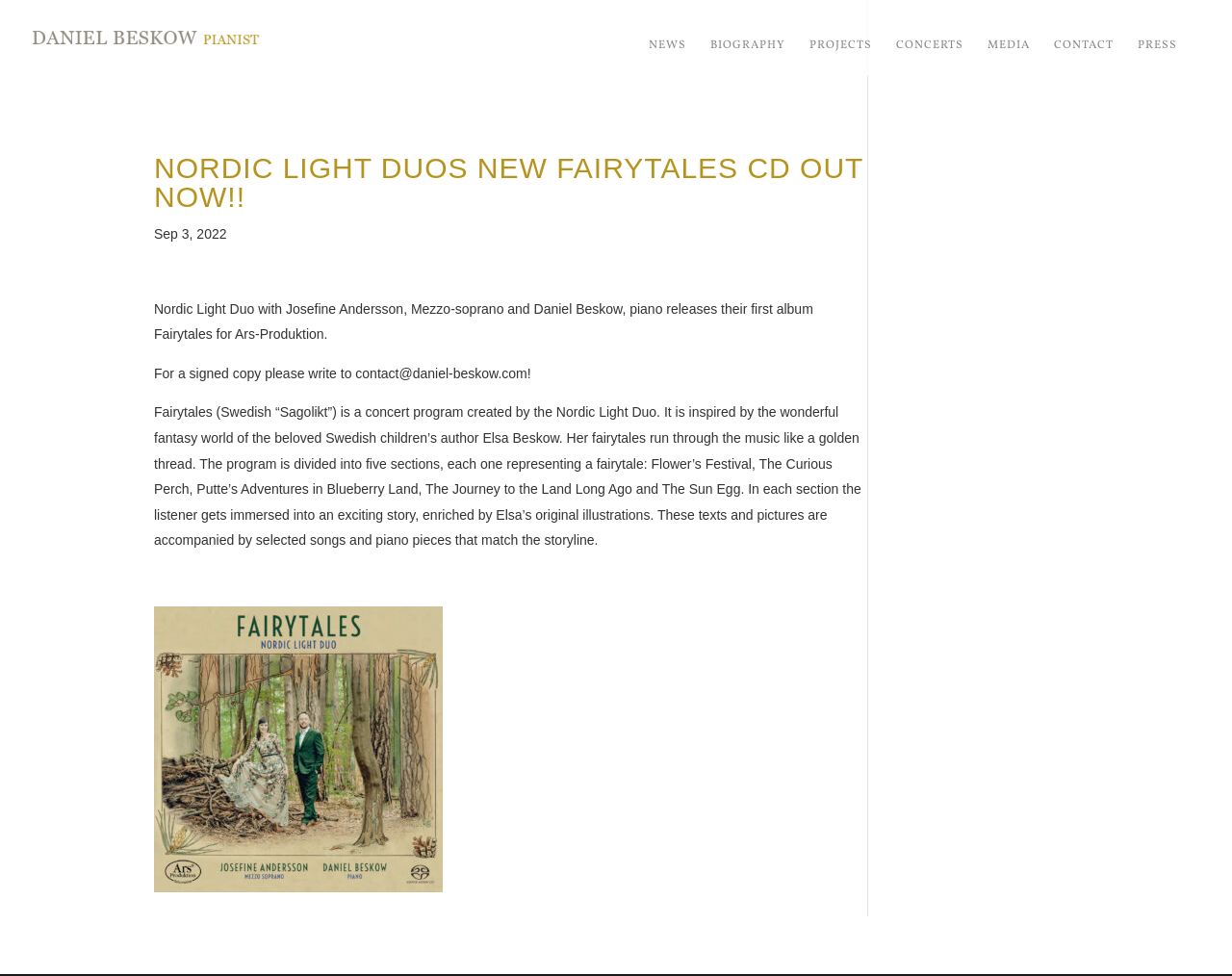Generate a thorough description of the webpage.

The webpage is about Nordic Light Duos' new album "Fairytales" and its release. At the top left, there is a link to "Daniel Beskow" accompanied by a small image of the same name. Below this, there is a navigation menu with links to "NEWS", "BIOGRAPHY", "PROJECTS", "CONCERTS", "MEDIA", "CONTACT", and "PRESS", arranged horizontally from left to right.

The main content of the page is an article that takes up most of the space. It starts with a heading that announces the release of the new album. Below the heading, there is a date "Sep 3, 2022" followed by a paragraph that introduces the album and its creators. The next paragraph provides information on how to obtain a signed copy of the album.

The main text of the article is a detailed description of the album's concept, inspired by the fairytales of Swedish author Elsa Beskow. The text is divided into sections, each describing a different fairytale and its corresponding music. At the bottom of the article, there is a link, although its purpose is not specified.